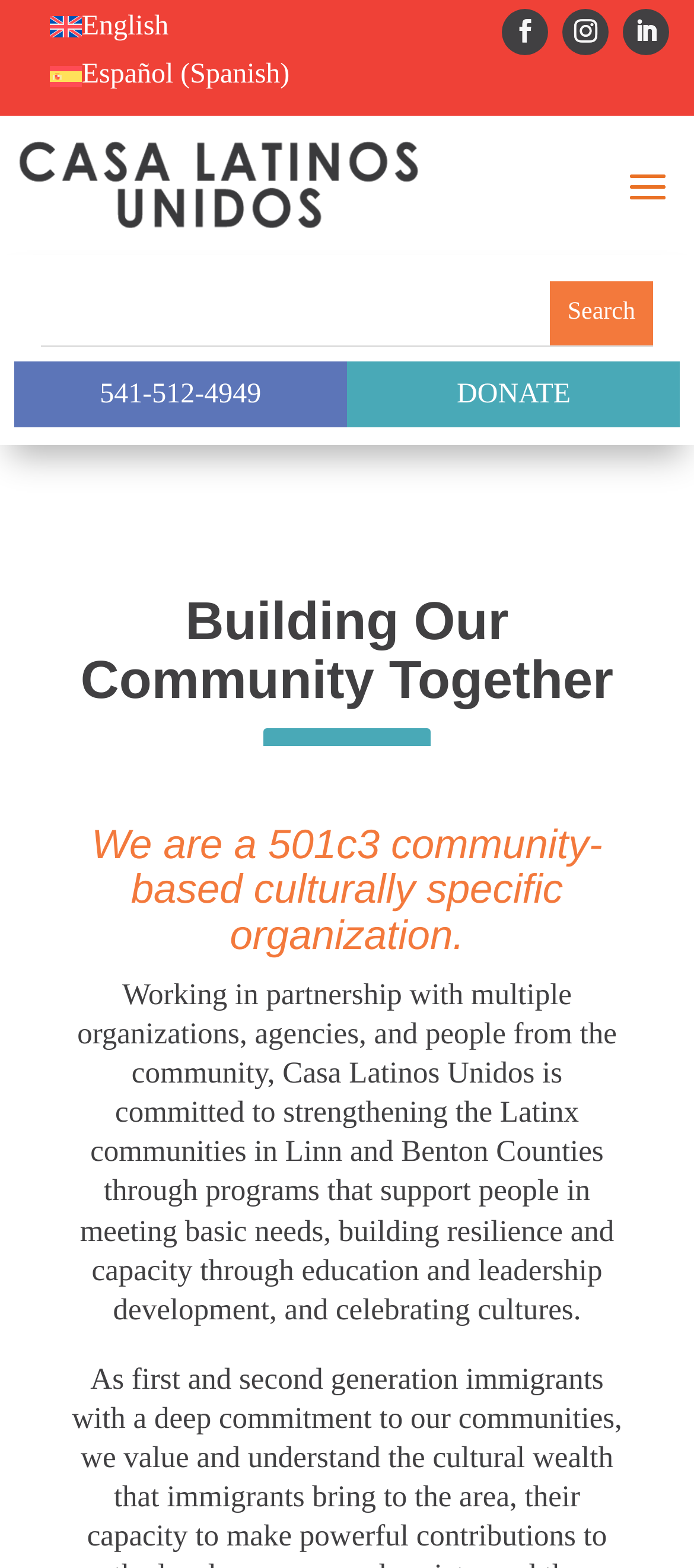Find and specify the bounding box coordinates that correspond to the clickable region for the instruction: "Call 541-512-4949".

[0.105, 0.236, 0.415, 0.267]